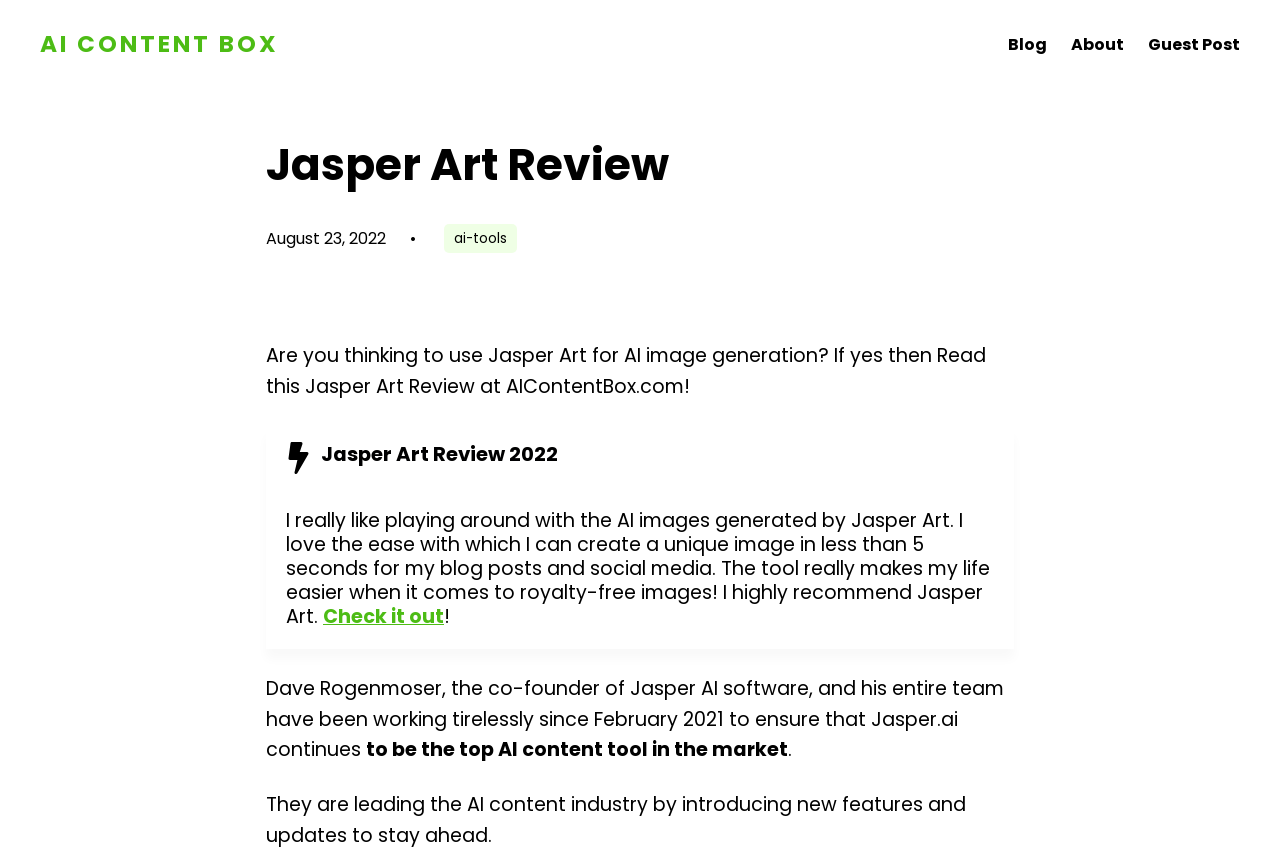Extract the text of the main heading from the webpage.

Jasper Art Review